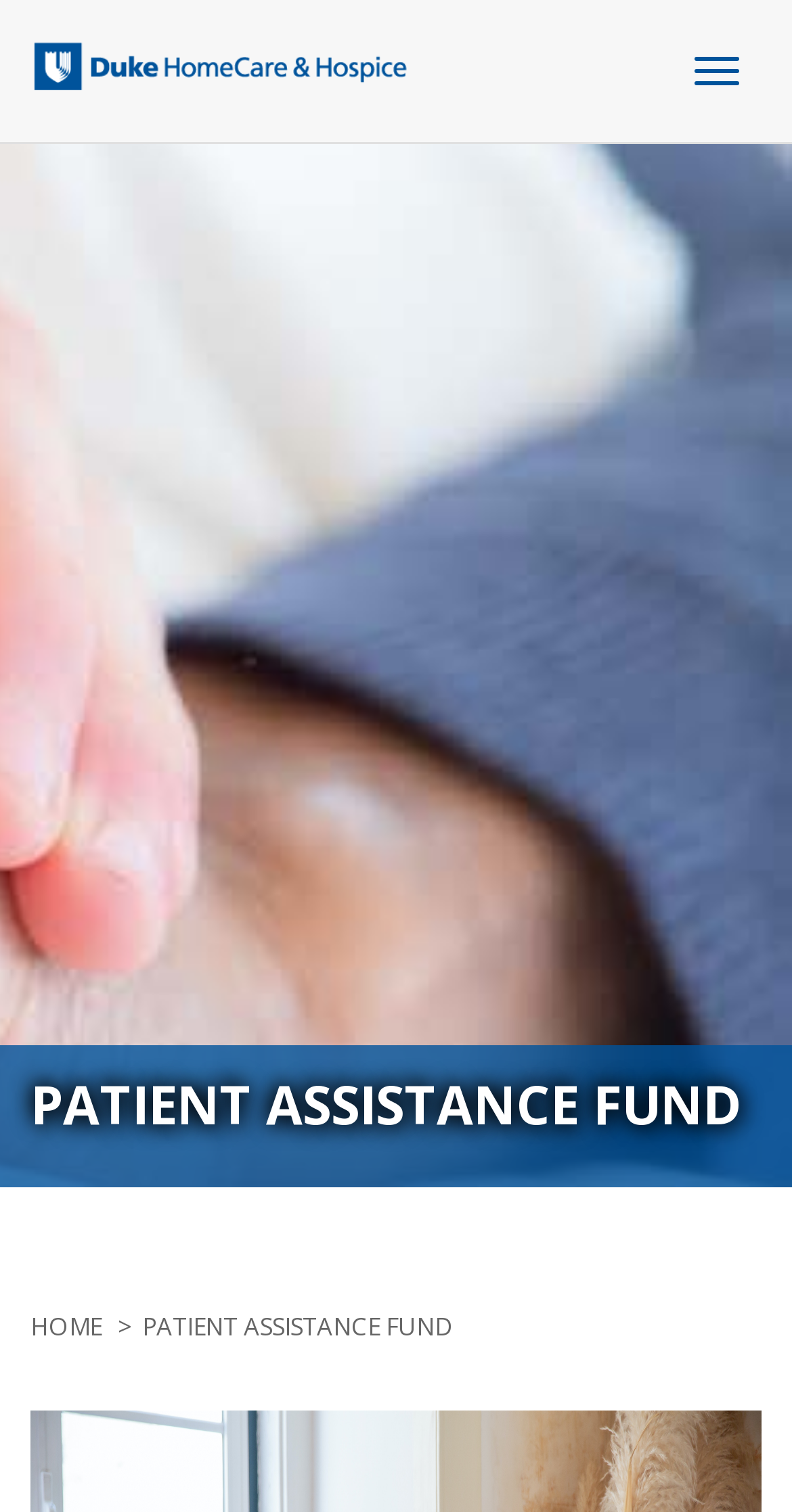Offer an in-depth caption of the entire webpage.

The webpage is about the Patient Assistance Fund provided by Duke HomeCare and Hospice. At the top-left corner, there is a "Skip to main content" link. To the right of this link, a "Toggle navigation" button is located, which controls the navigation bar. 

Below the "Toggle navigation" button, a horizontal navigation menu is displayed, containing a "Home" link with a corresponding "Home" icon to its left. 

The main content area is headed by a large "PATIENT ASSISTANCE FUND" title. Below this title, a breadcrumb navigation is presented, showing the path "HOME > PATIENT ASSISTANCE FUND". The "HOME" link within the breadcrumb navigation is located to the right of the "Breadcrumb" heading.